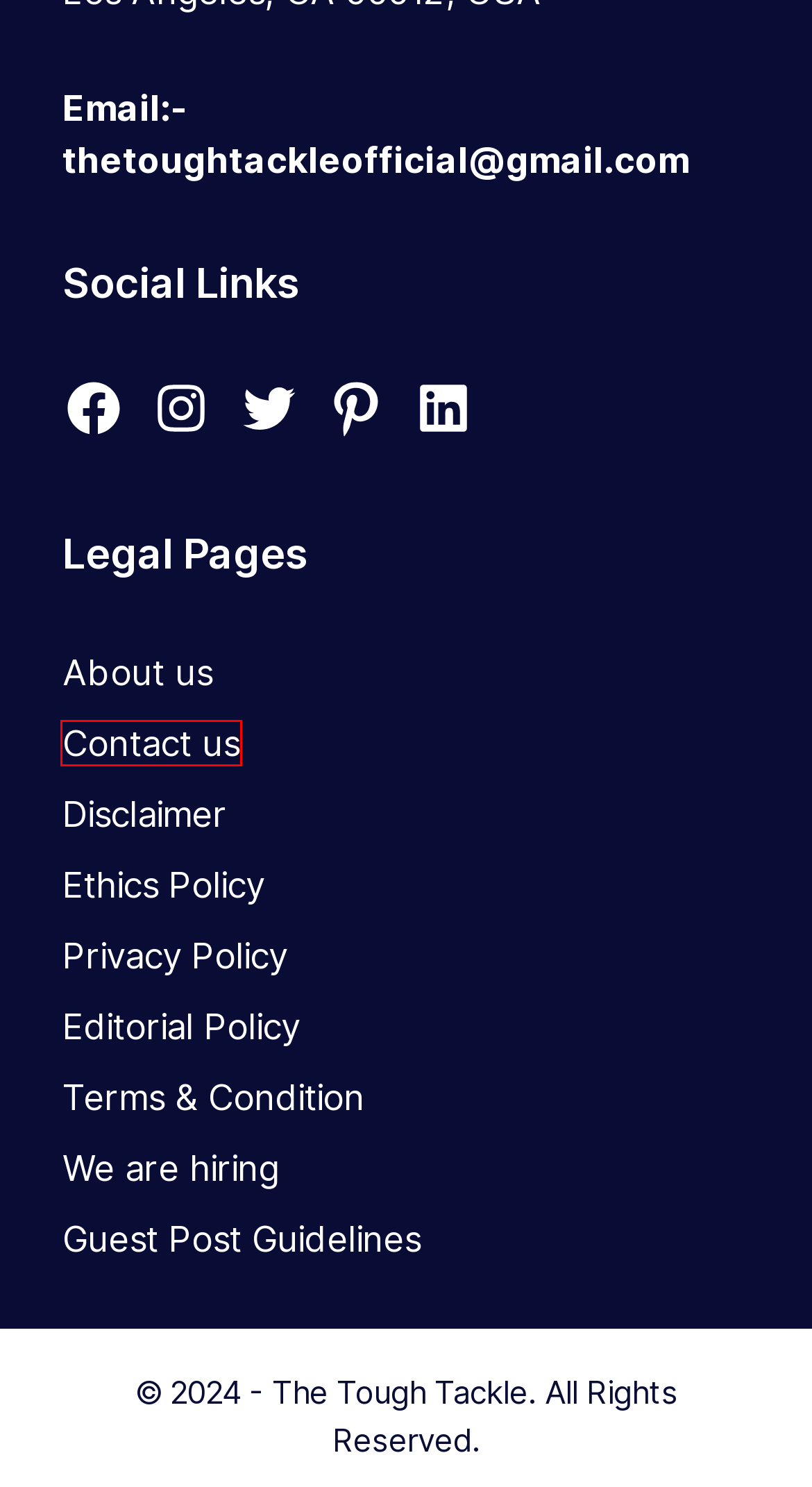Examine the screenshot of a webpage with a red bounding box around an element. Then, select the webpage description that best represents the new page after clicking the highlighted element. Here are the descriptions:
A. Guest Post Guidelines – The Tough Tackle
B. Disclaimer – The Tough Tackle
C. About us – The Tough Tackle
D. Terms & Condition – The Tough Tackle
E. We are hiring – The Tough Tackle
F. Editorial Policy – The Tough Tackle
G. Contact us – The Tough Tackle
H. Privacy Policy – The Tough Tackle

G